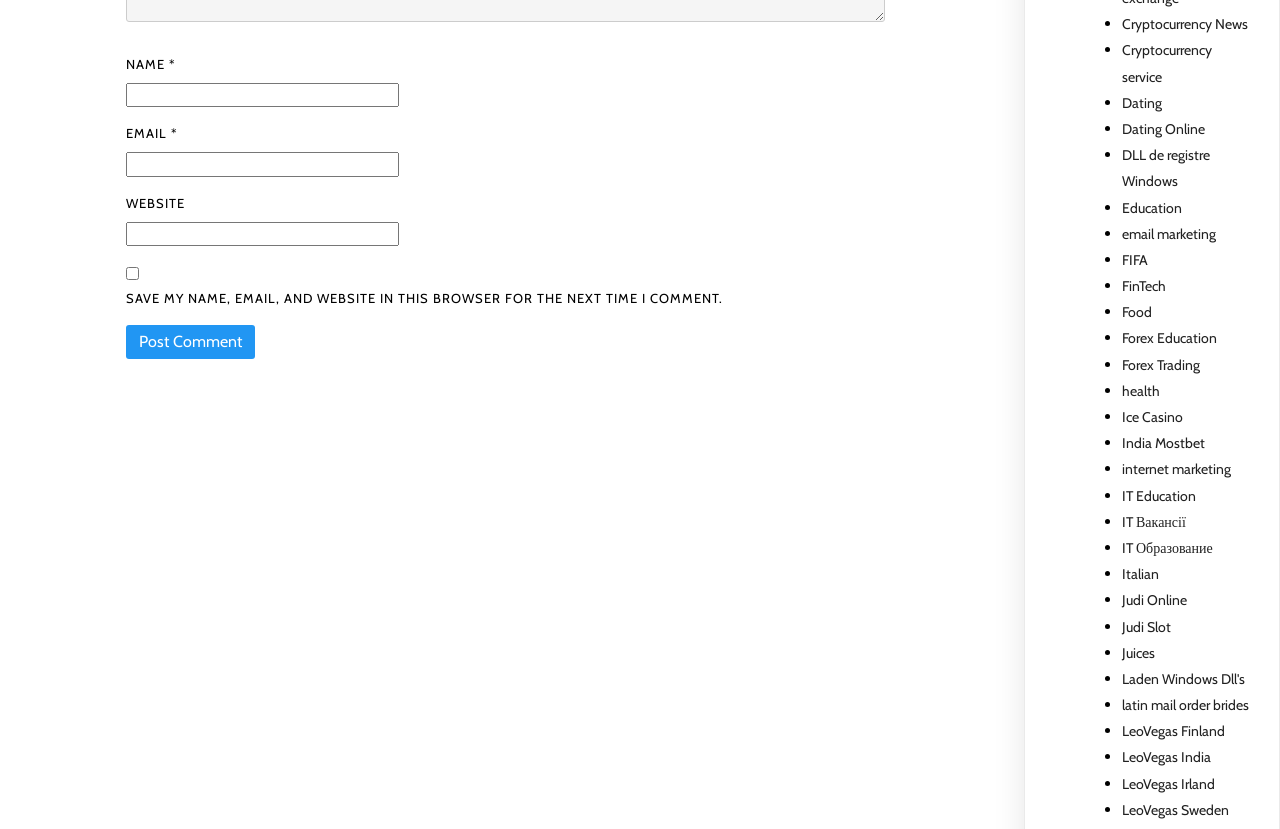How many links are listed on the webpage?
Refer to the image and provide a one-word or short phrase answer.

30+